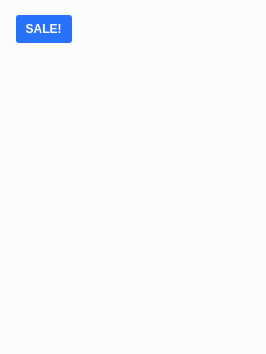What type of product is on sale?
Using the visual information, reply with a single word or short phrase.

Educational materials